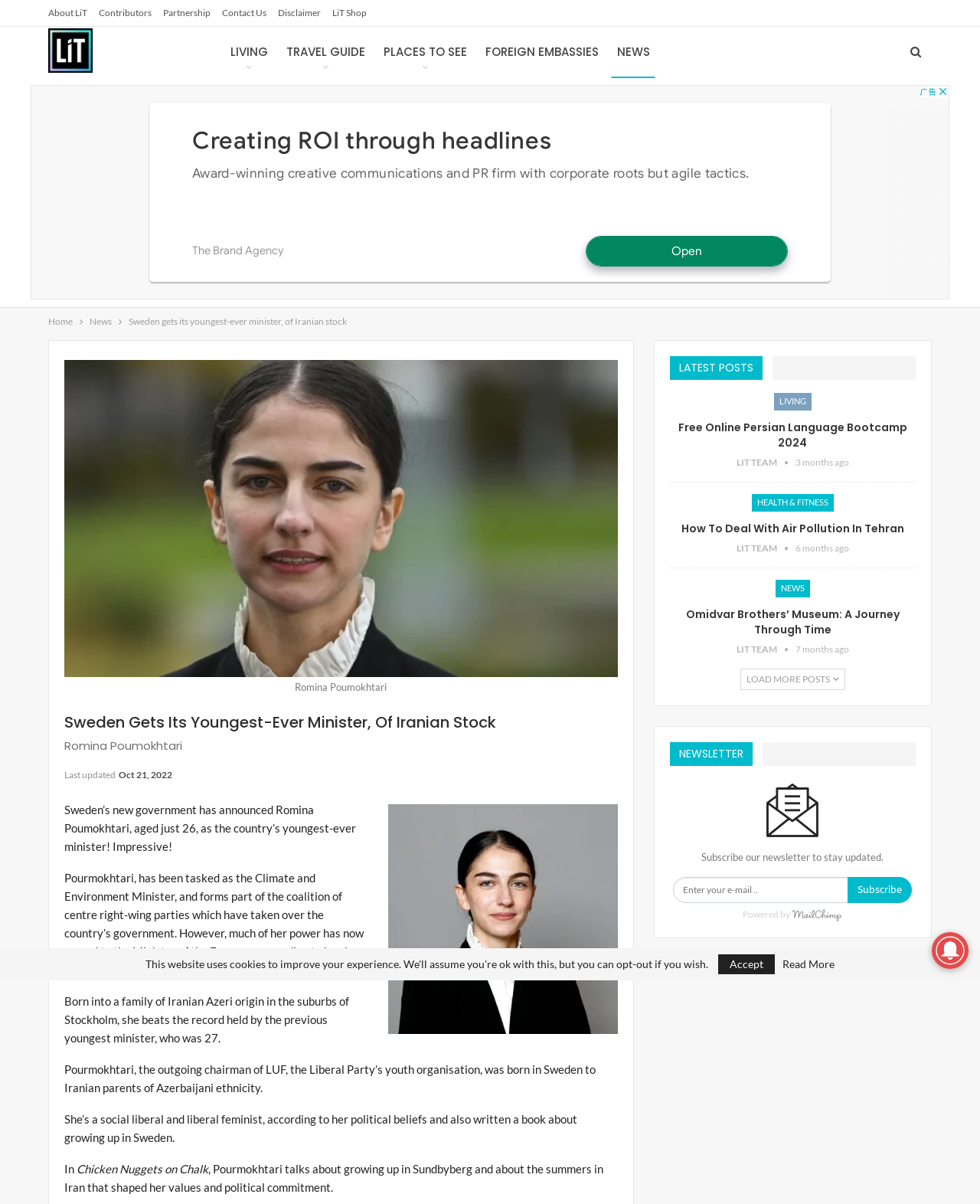Write a detailed summary of the webpage.

This webpage is about Living in Tehran (LiT) and features an article about Romina Poumokhtari, Sweden's youngest-ever minister of Iranian stock. At the top of the page, there are several links to different sections of the website, including "About LiT", "Contributors", "Partnership", "Contact Us", "Disclaimer", and "LiT Shop". Below these links, there is a logo for Living in Tehran, accompanied by a few more links to specific sections of the website.

The main article is located in the center of the page and features a large heading that reads "Sweden Gets Its Youngest-Ever Minister, Of Iranian Stock". Below the heading, there is a figure with an image of Romina Poumokhtari and a caption. The article itself is divided into several paragraphs that provide information about Poumokhtari's background, her new role as Climate and Environment Minister, and her political beliefs.

To the right of the main article, there is a sidebar that displays several links to recent posts, including "LIVING", "HEALTH & FITNESS", and "NEWS". Each post has a title, a brief description, and a timestamp indicating when it was published. There is also a section for subscribing to the website's newsletter, which includes a textbox for entering an email address and a button to subscribe.

At the bottom of the page, there are a few more links, including "Accept" and "Read More", as well as an image. Overall, the webpage has a clean and organized layout, making it easy to navigate and find the information you're looking for.